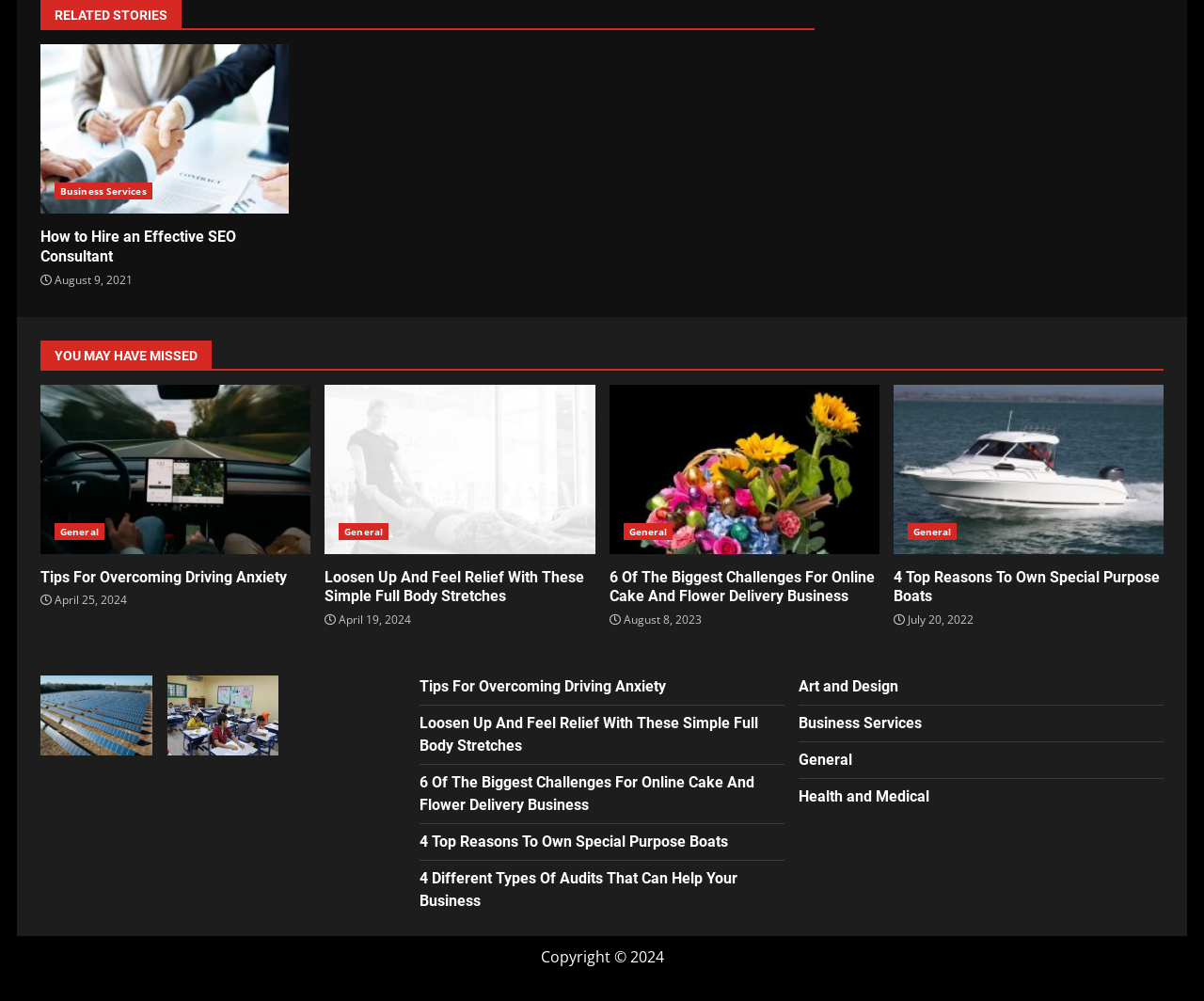How many minutes does it take to read the article 'Tips For Overcoming Driving Anxiety'?
Using the information from the image, answer the question thoroughly.

The time it takes to read the article 'Tips For Overcoming Driving Anxiety' can be determined by looking at the StaticText '2 min read' which is located near the article title and has a similar bounding box coordinate.